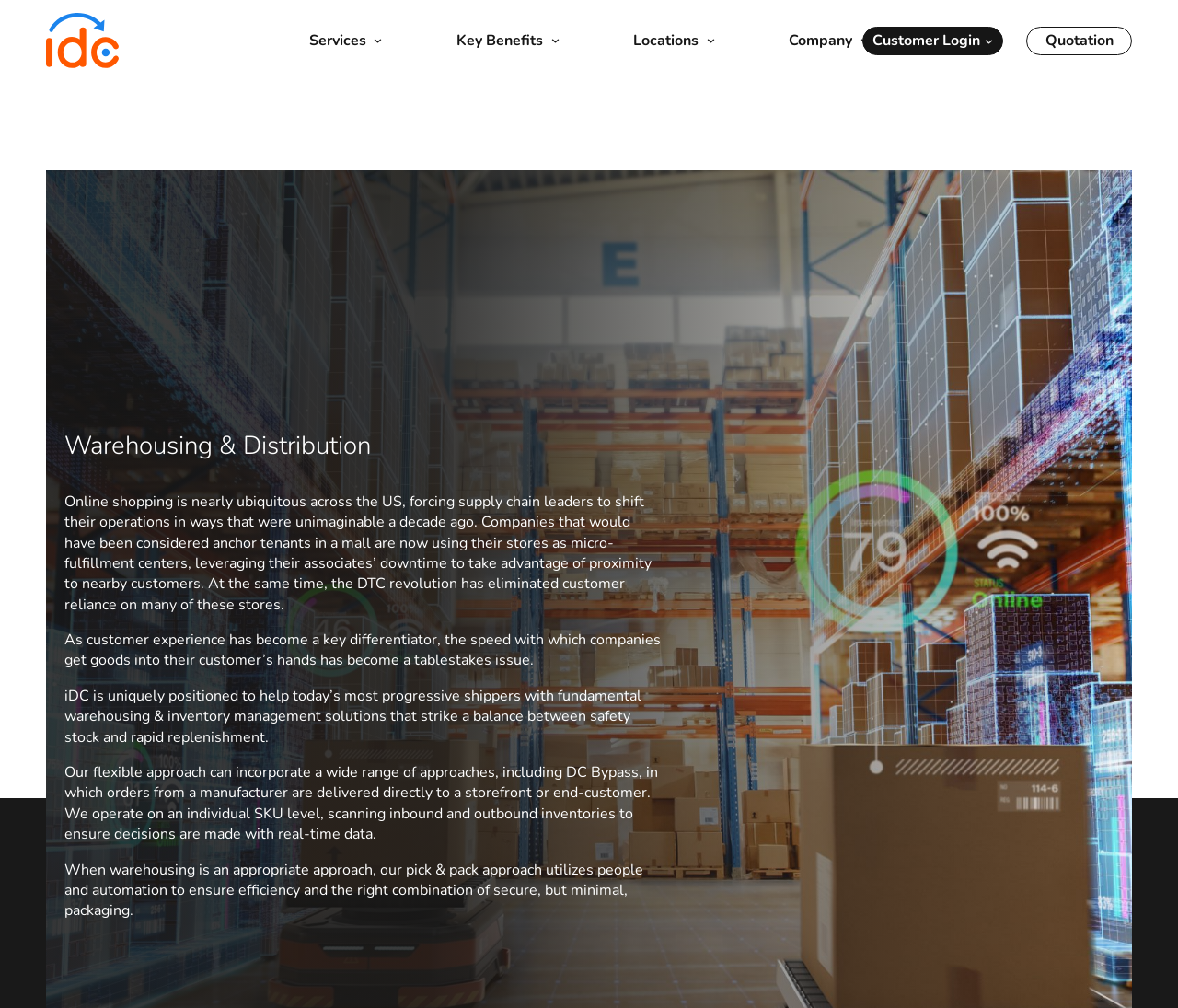What is the benefit of iDC's approach to warehousing?
Using the image as a reference, give a one-word or short phrase answer.

Balances safety stock and rapid replenishment